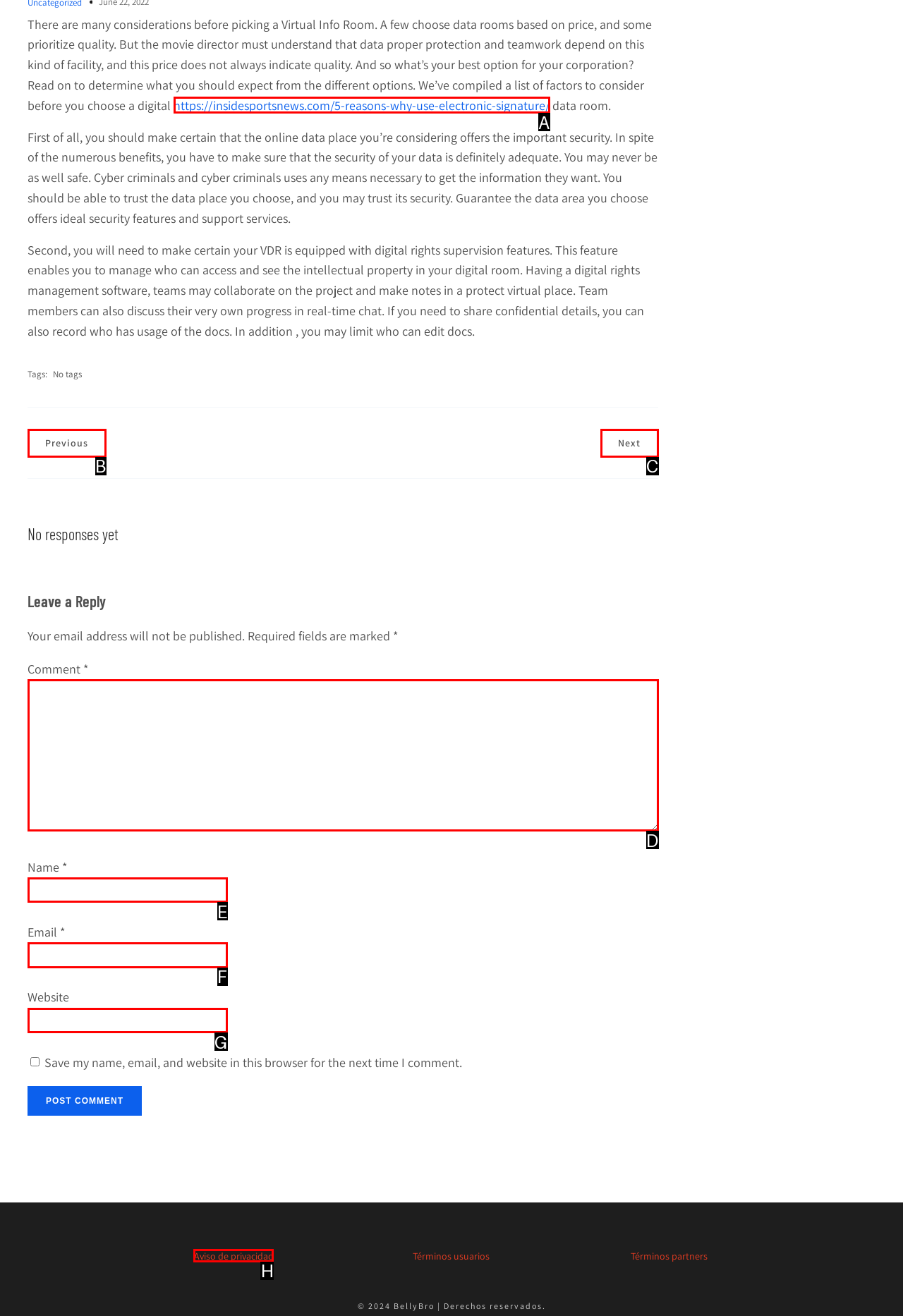Determine which HTML element best fits the description: Aviso de privacidad
Answer directly with the letter of the matching option from the available choices.

H